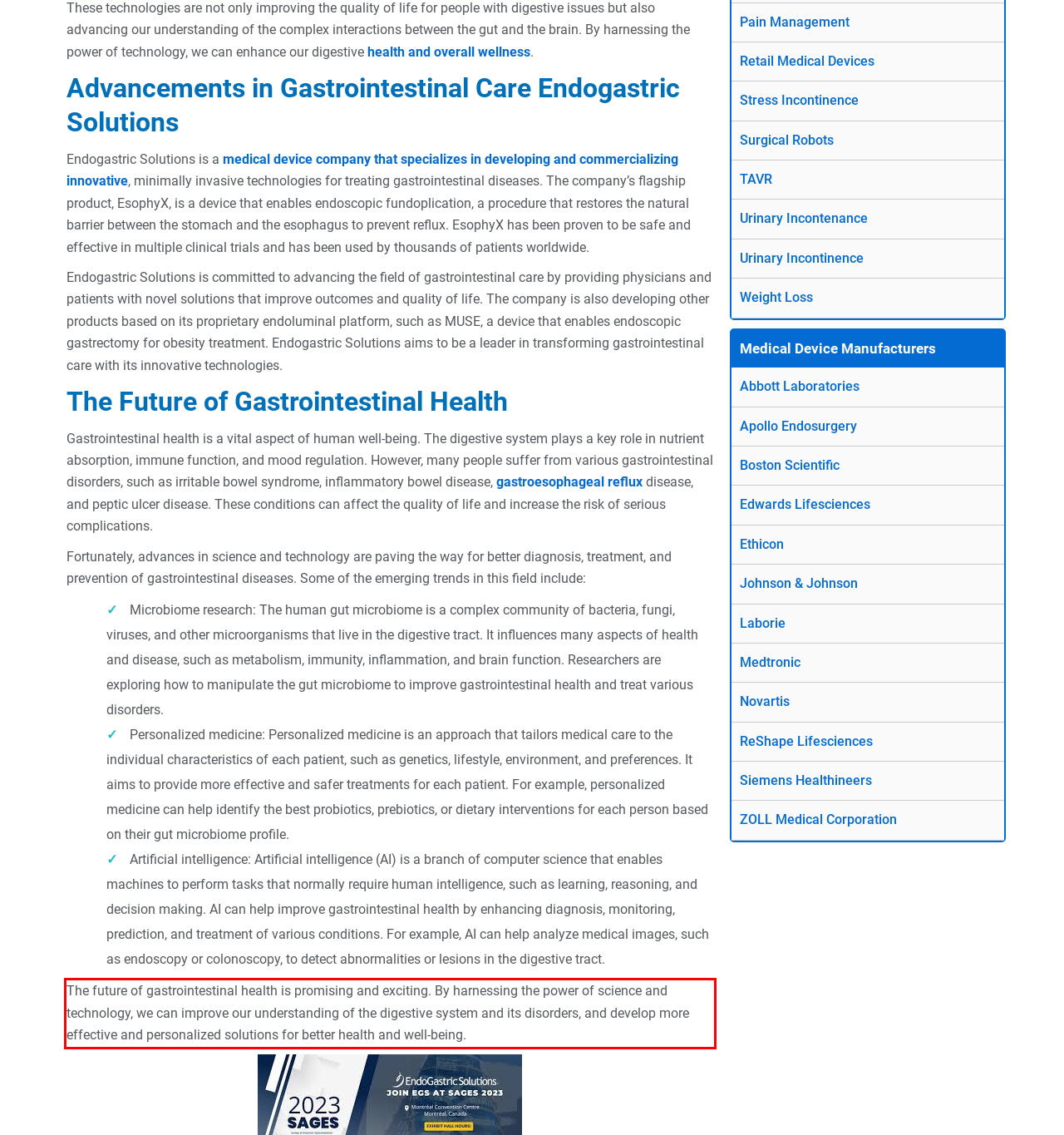Analyze the screenshot of a webpage where a red rectangle is bounding a UI element. Extract and generate the text content within this red bounding box.

The future of gastrointestinal health is promising and exciting. By harnessing the power of science and technology, we can improve our understanding of the digestive system and its disorders, and develop more effective and personalized solutions for better health and well-being.